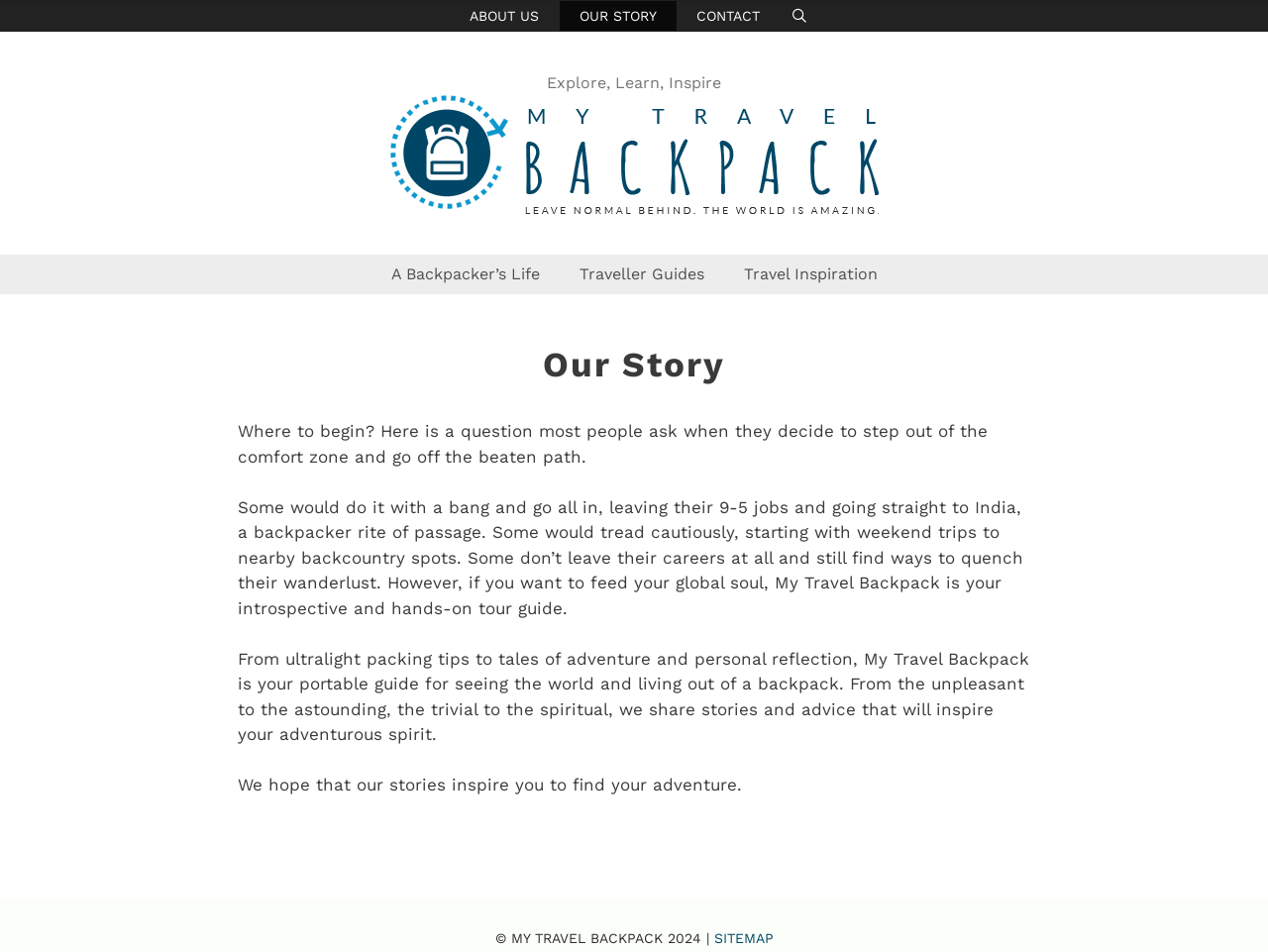Can you specify the bounding box coordinates of the area that needs to be clicked to fulfill the following instruction: "View SITEMAP"?

[0.563, 0.977, 0.61, 0.993]